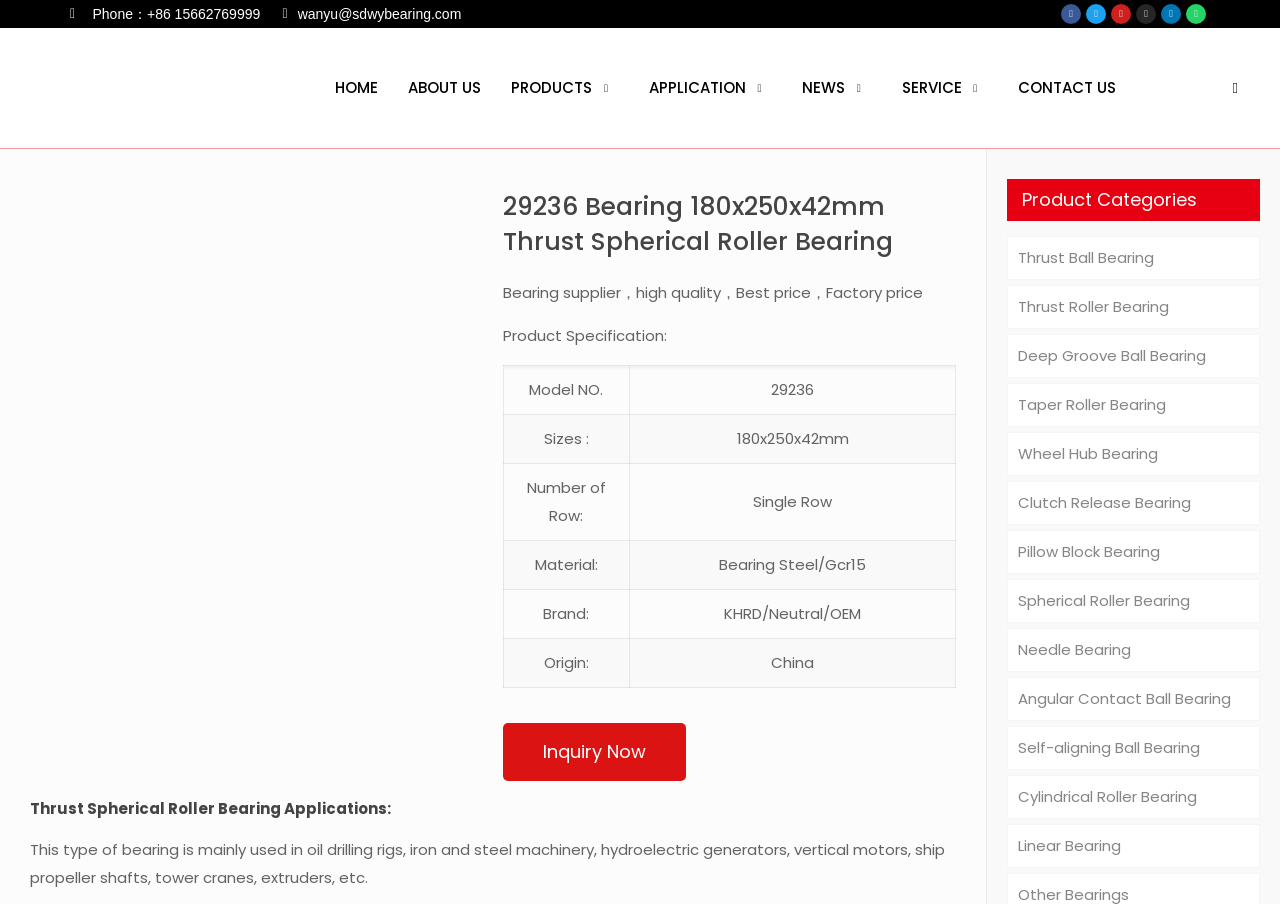Please identify the bounding box coordinates of where to click in order to follow the instruction: "Click the 'CONTACT US' link".

[0.784, 0.053, 0.884, 0.142]